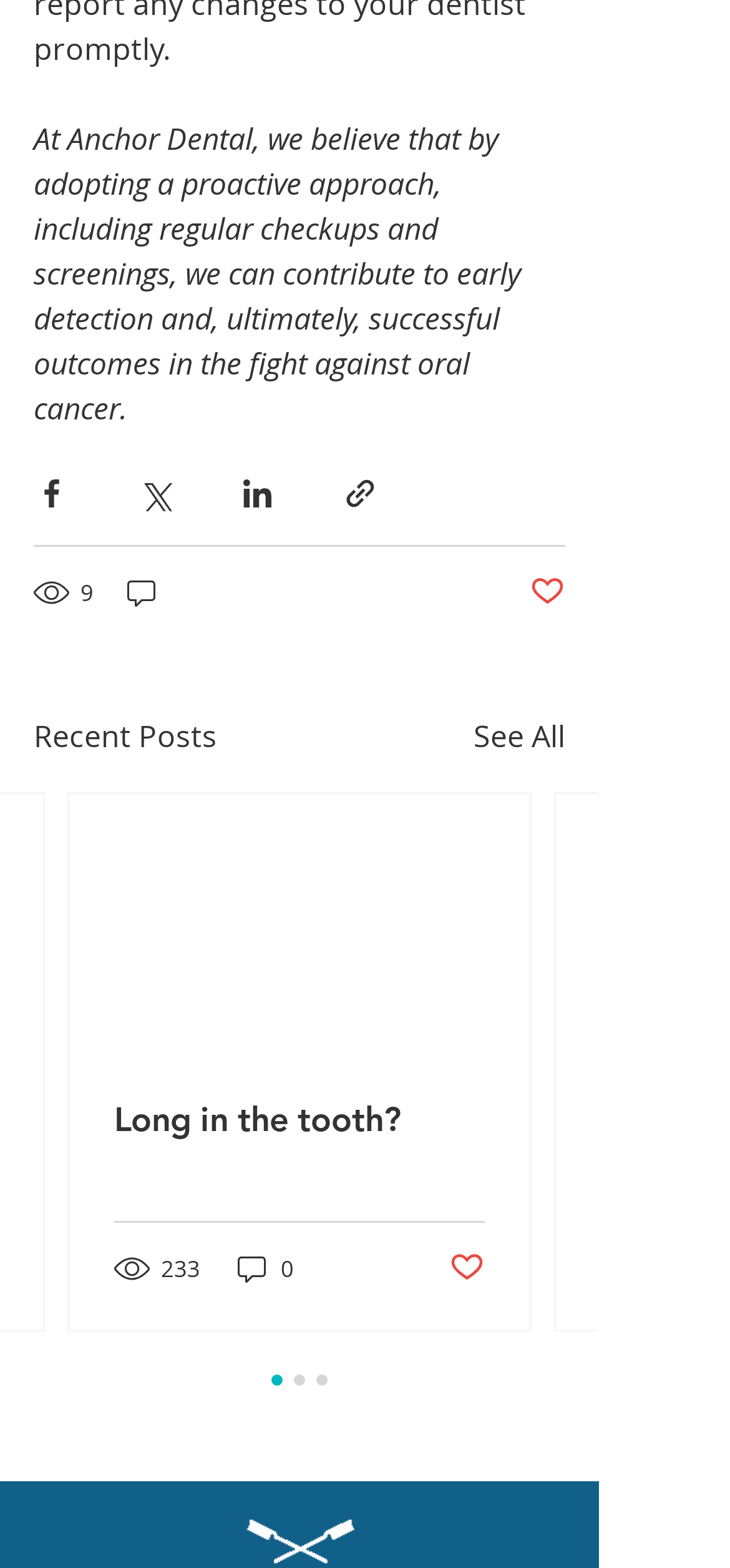Given the element description, predict the bounding box coordinates in the format (top-left x, top-left y, bottom-right x, bottom-right y). Make sure all values are between 0 and 1. Here is the element description: Post not marked as liked

[0.615, 0.797, 0.664, 0.821]